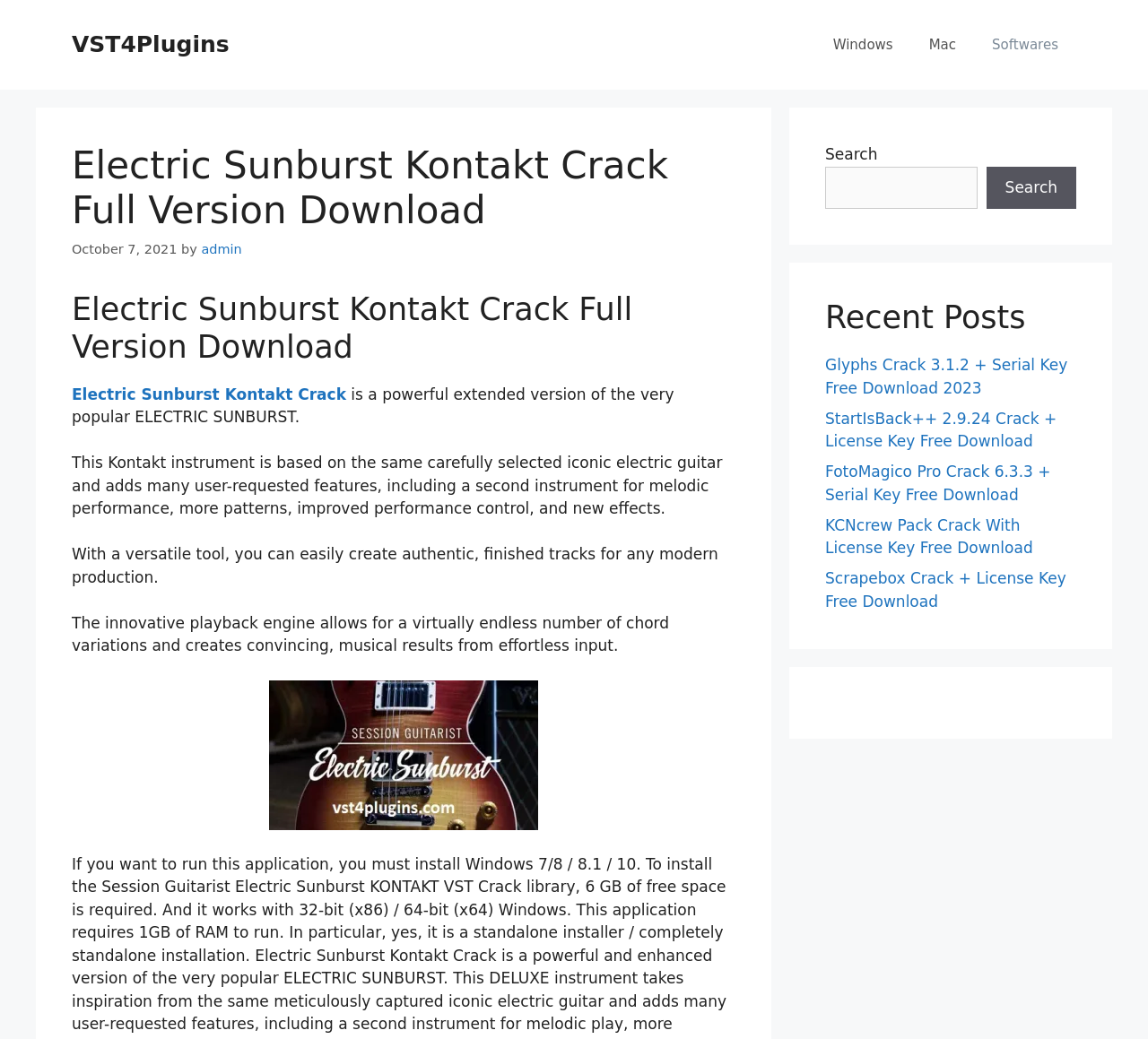Determine the bounding box coordinates for the area you should click to complete the following instruction: "Download Electric Sunburst Kontakt Crack".

[0.062, 0.371, 0.302, 0.388]